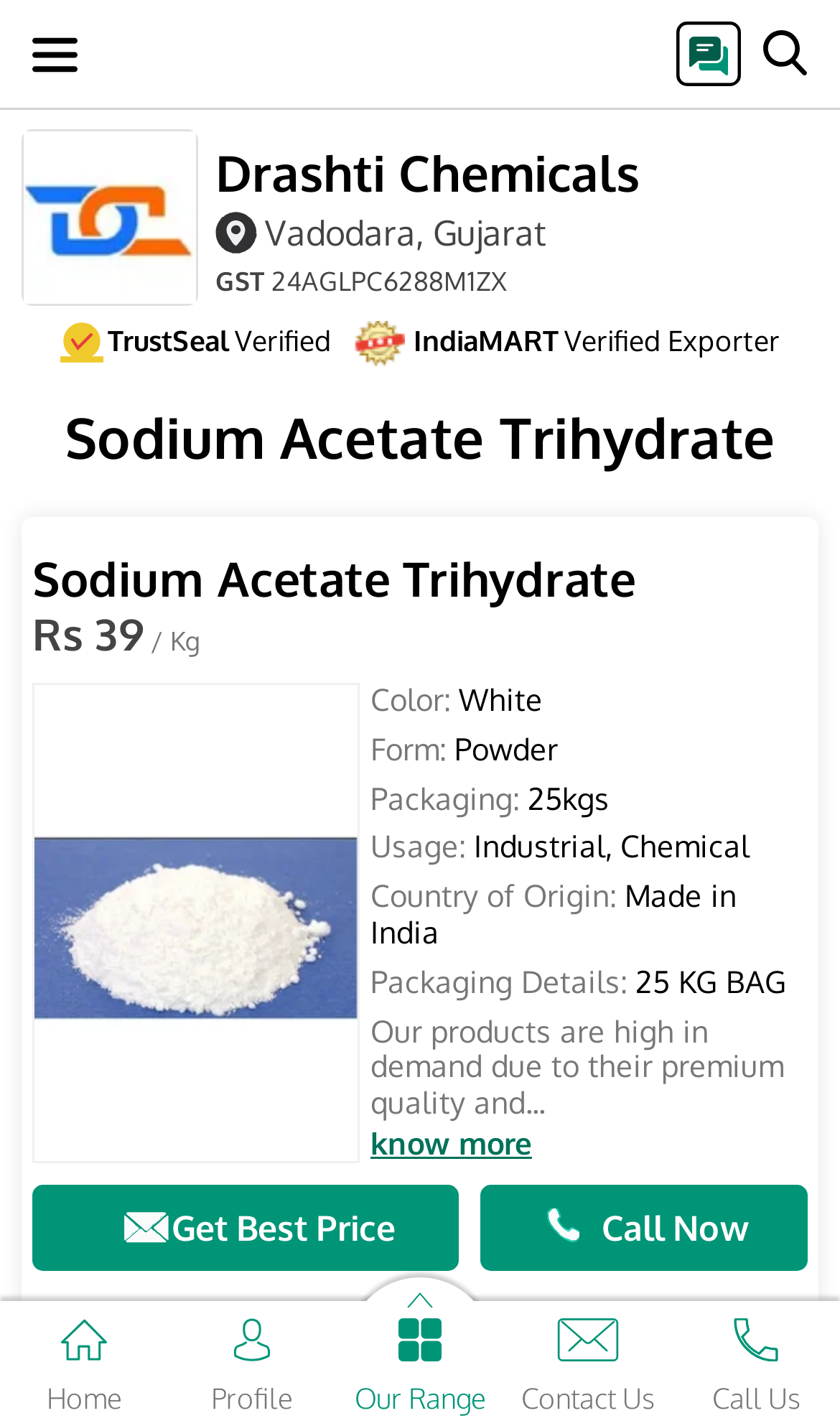Identify the bounding box coordinates for the UI element described as follows: "alt="company logo"". Ensure the coordinates are four float numbers between 0 and 1, formatted as [left, top, right, bottom].

[0.028, 0.092, 0.233, 0.213]